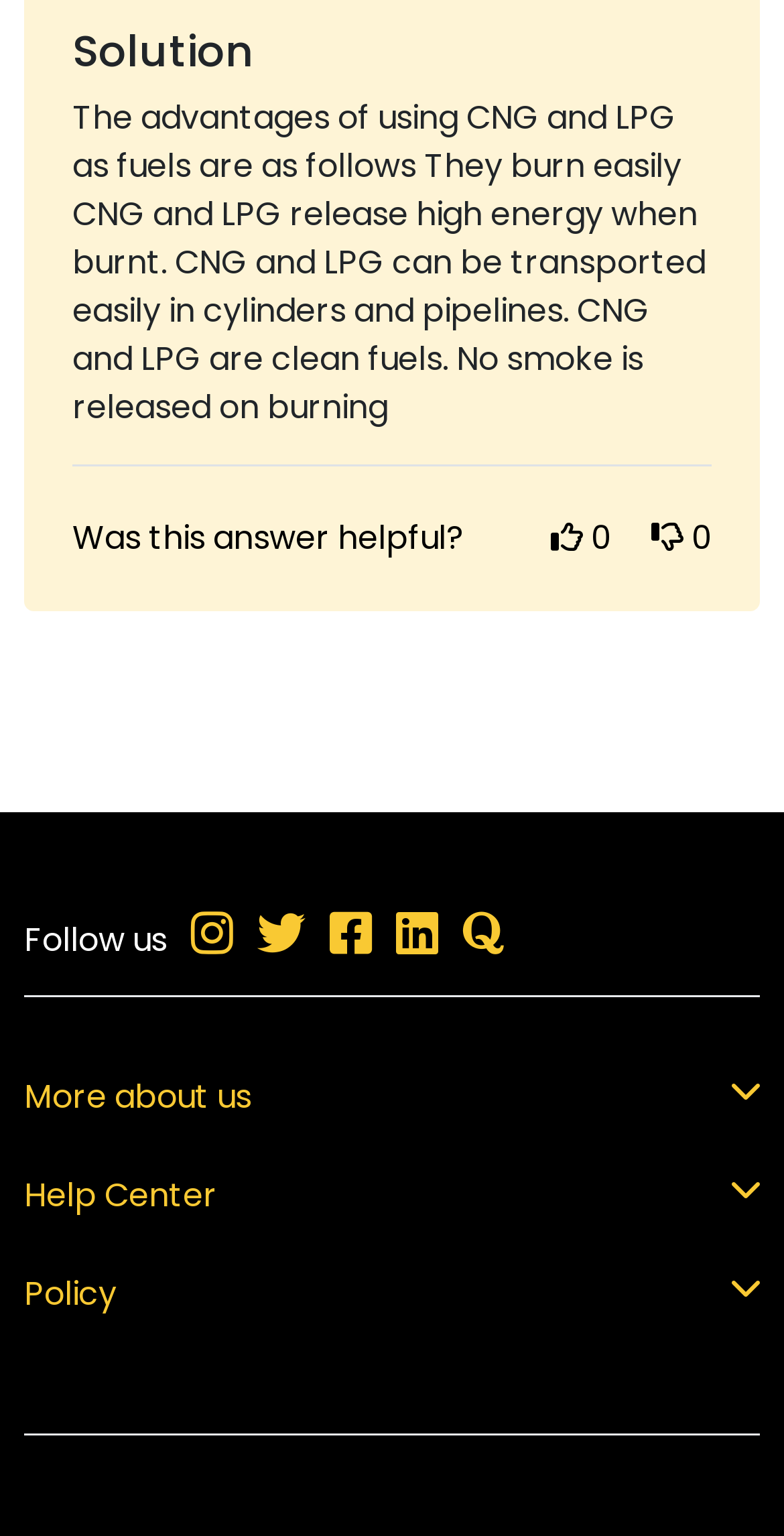Given the description "0 0", determine the bounding box of the corresponding UI element.

[0.703, 0.335, 0.908, 0.366]